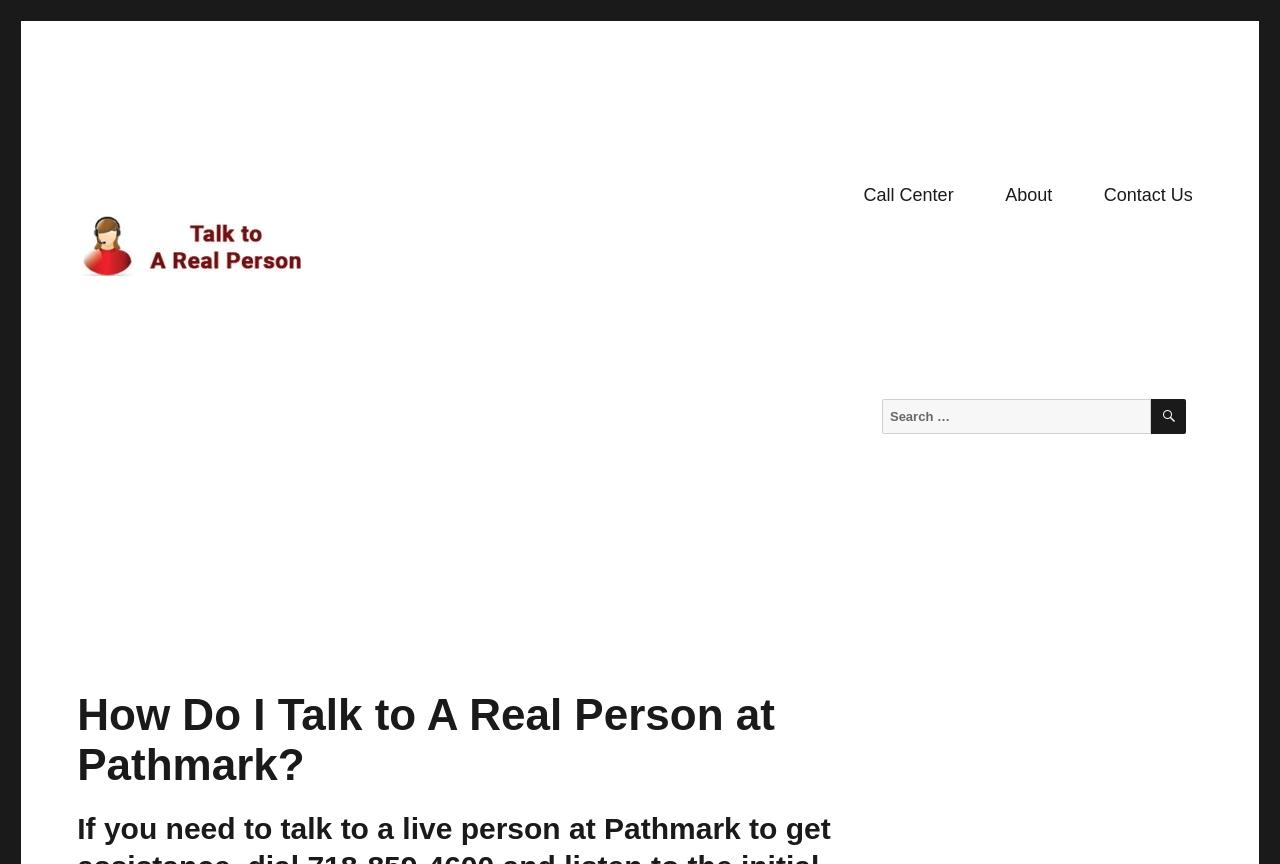What is the phone number to talk to a live person at Pathmark?
Please answer the question as detailed as possible.

The phone number can be found on the webpage, which is specifically designed to provide assistance to users who need to talk to a live person at Pathmark. The number is prominently displayed on the page, indicating its importance for users seeking customer service.